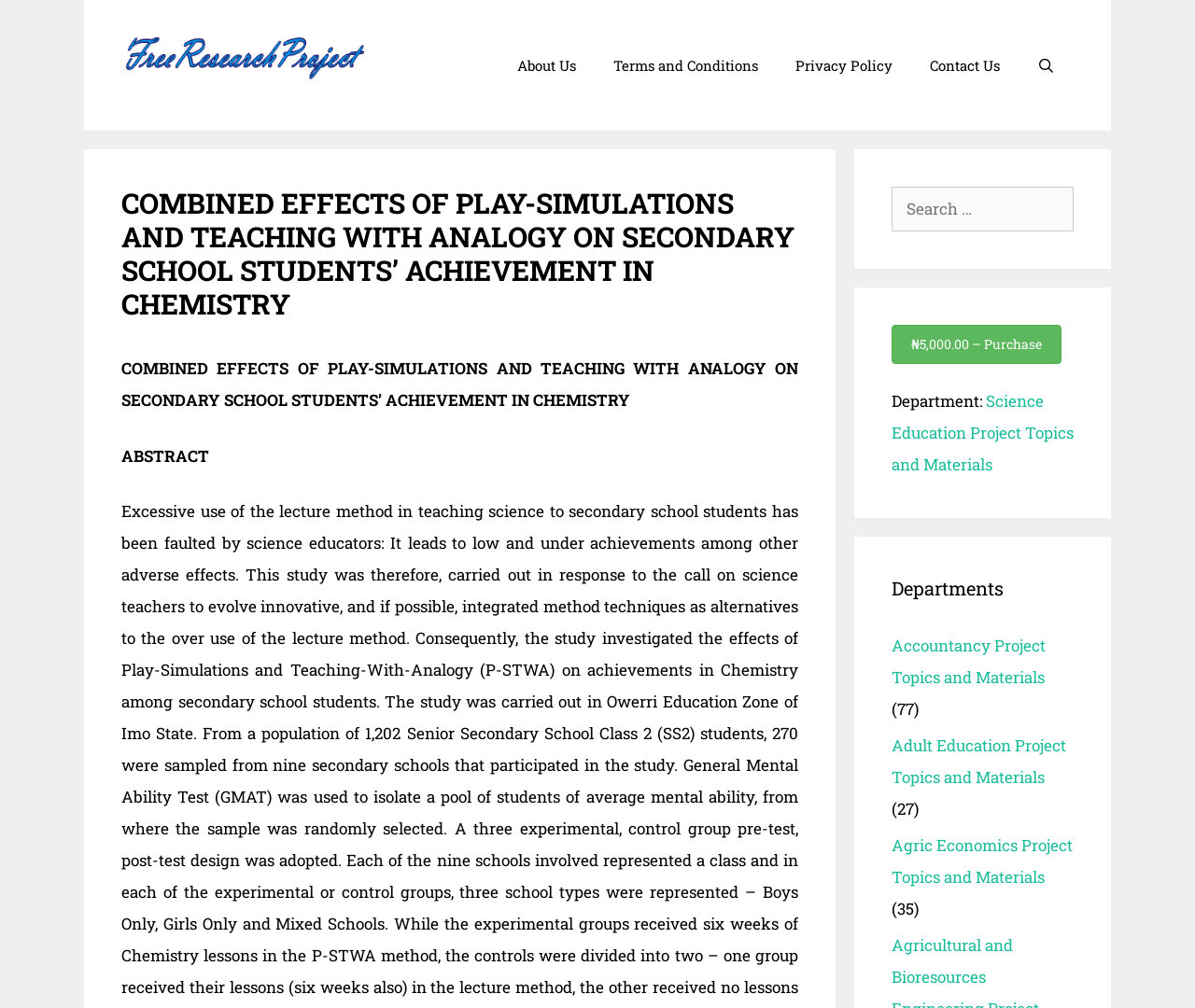Respond to the question with just a single word or phrase: 
What is the price of the research project?

₦5,000.00